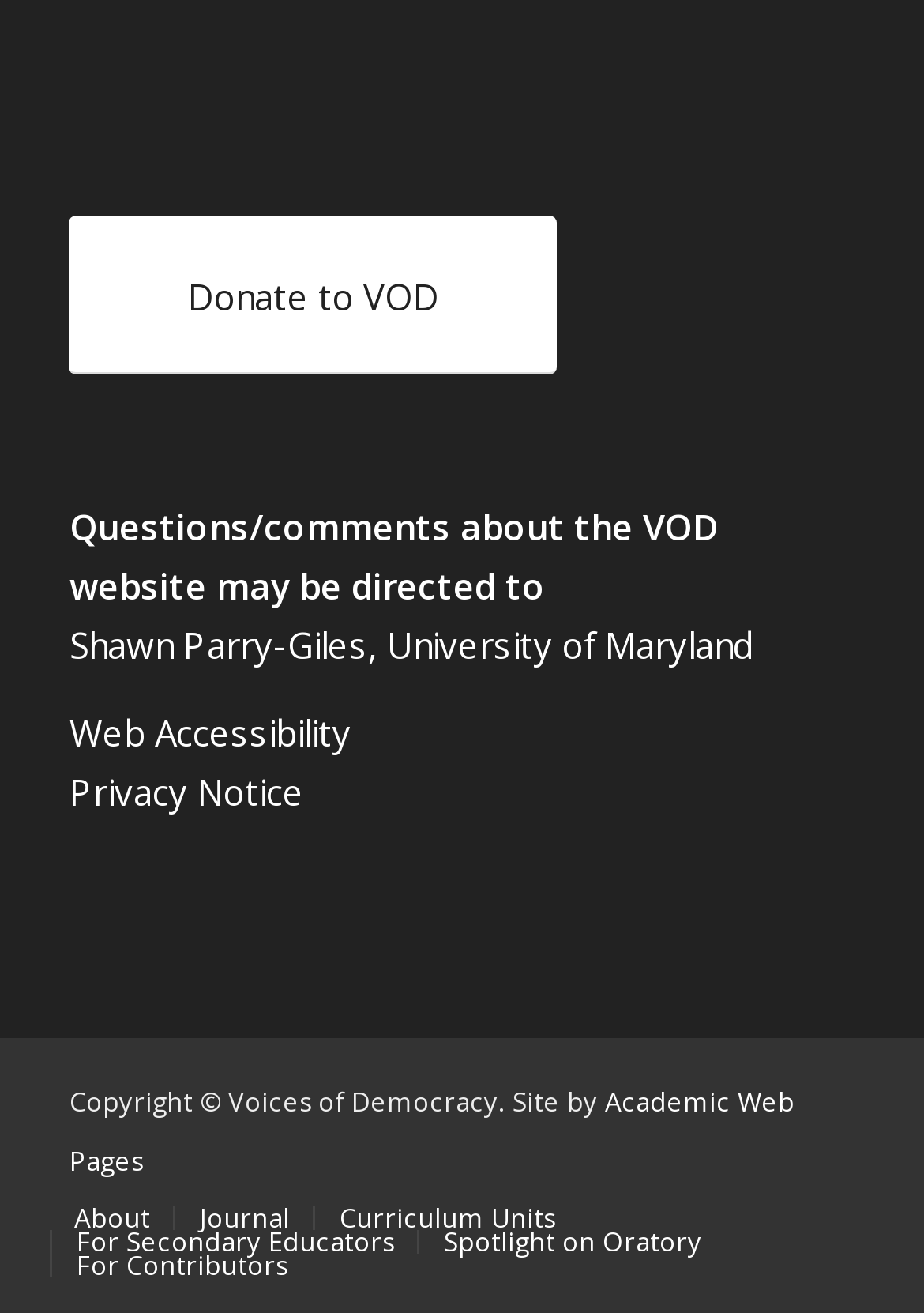Please identify the bounding box coordinates of the clickable region that I should interact with to perform the following instruction: "Donate to VOD". The coordinates should be expressed as four float numbers between 0 and 1, i.e., [left, top, right, bottom].

[0.075, 0.163, 0.603, 0.284]